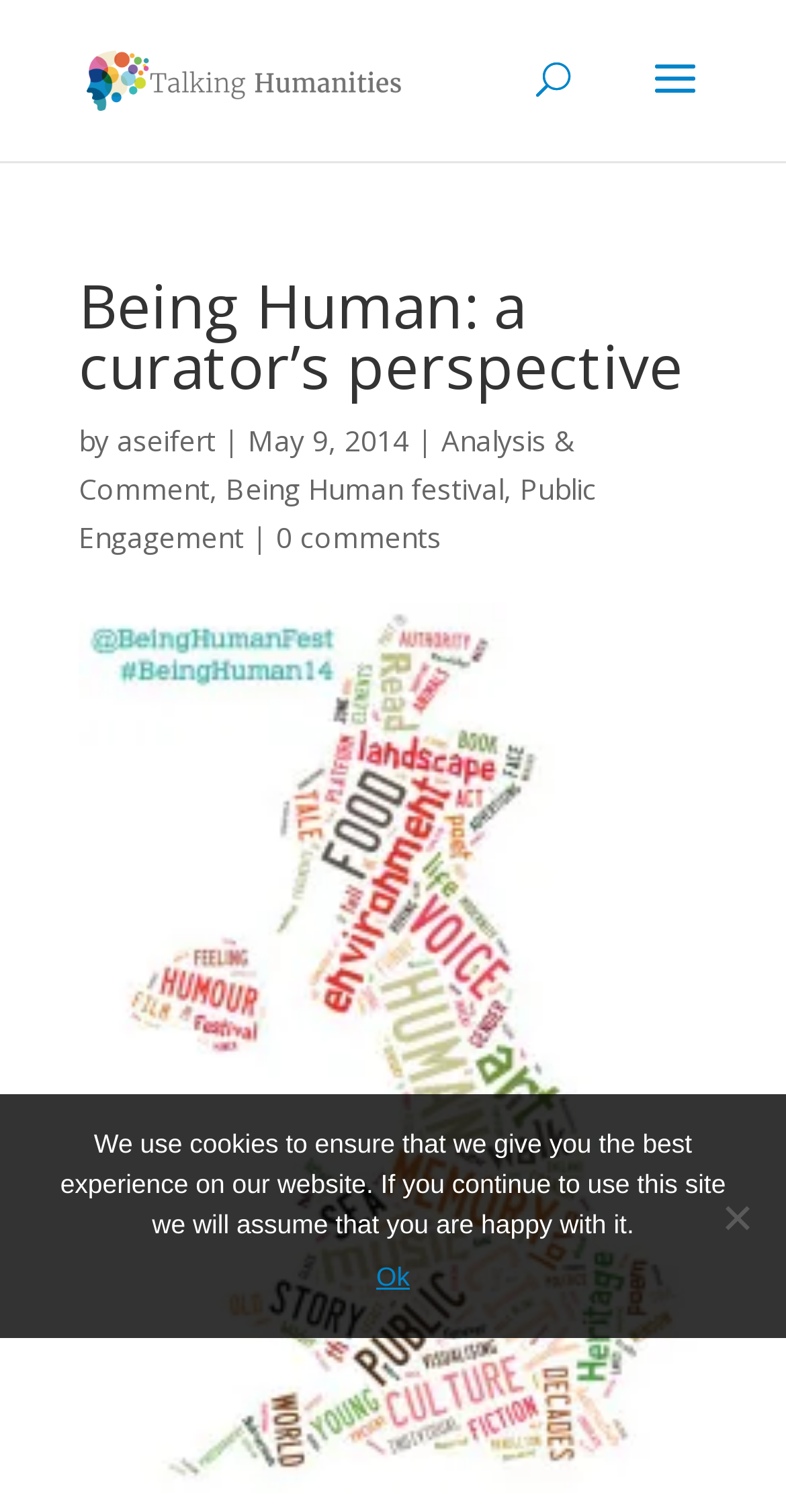What is the category of the article?
Please look at the screenshot and answer using one word or phrase.

Analysis & Comment